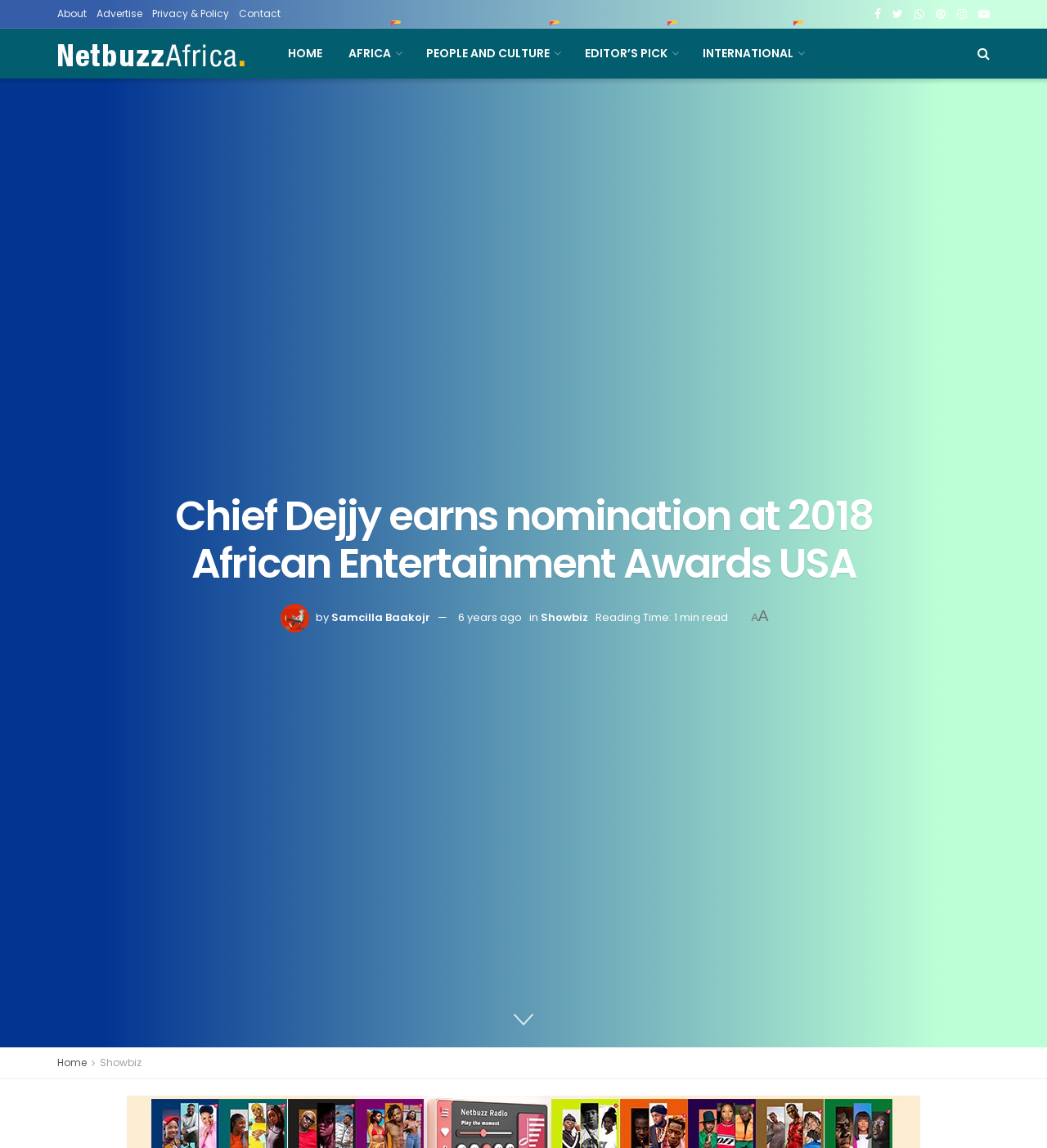What is the name of the website?
Please look at the screenshot and answer using one word or phrase.

Netbuzz Africa